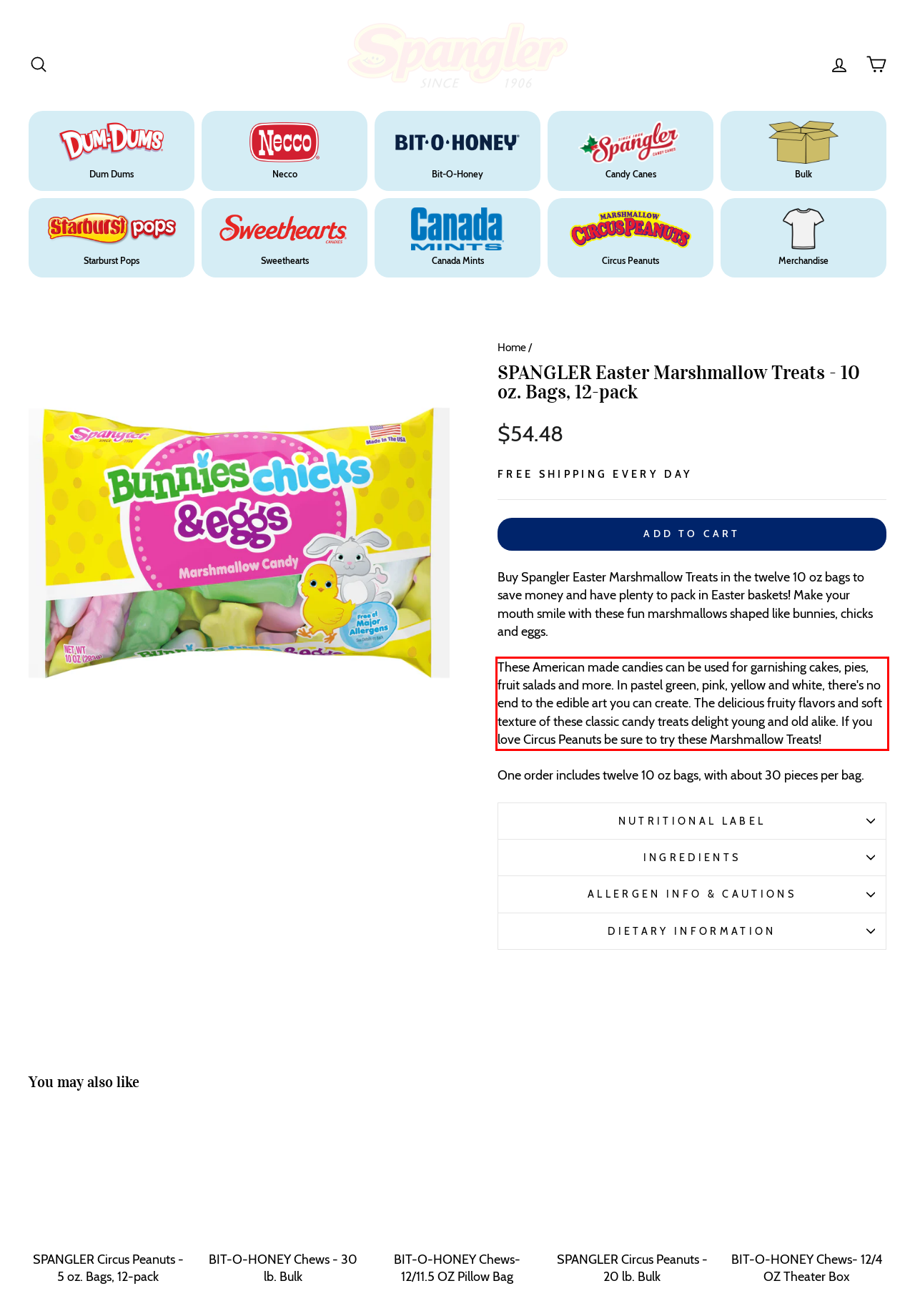You are provided with a screenshot of a webpage that includes a red bounding box. Extract and generate the text content found within the red bounding box.

These American made candies can be used for garnishing cakes, pies, fruit salads and more. In pastel green, pink, yellow and white, there's no end to the edible art you can create. The delicious fruity flavors and soft texture of these classic candy treats delight young and old alike. If you love Circus Peanuts be sure to try these Marshmallow Treats!